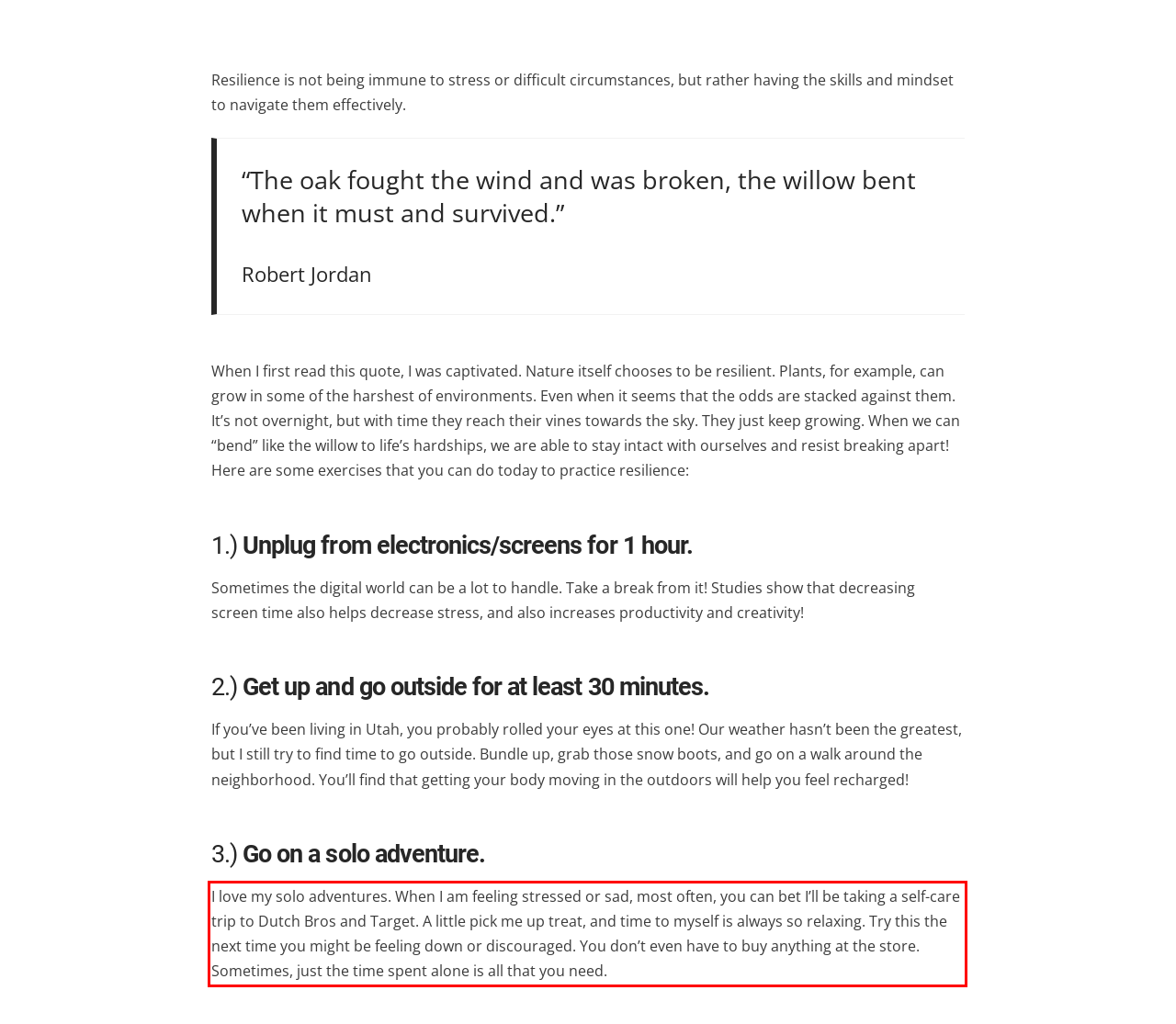Please perform OCR on the text within the red rectangle in the webpage screenshot and return the text content.

I love my solo adventures. When I am feeling stressed or sad, most often, you can bet I’ll be taking a self-care trip to Dutch Bros and Target. A little pick me up treat, and time to myself is always so relaxing. Try this the next time you might be feeling down or discouraged. You don’t even have to buy anything at the store. Sometimes, just the time spent alone is all that you need.